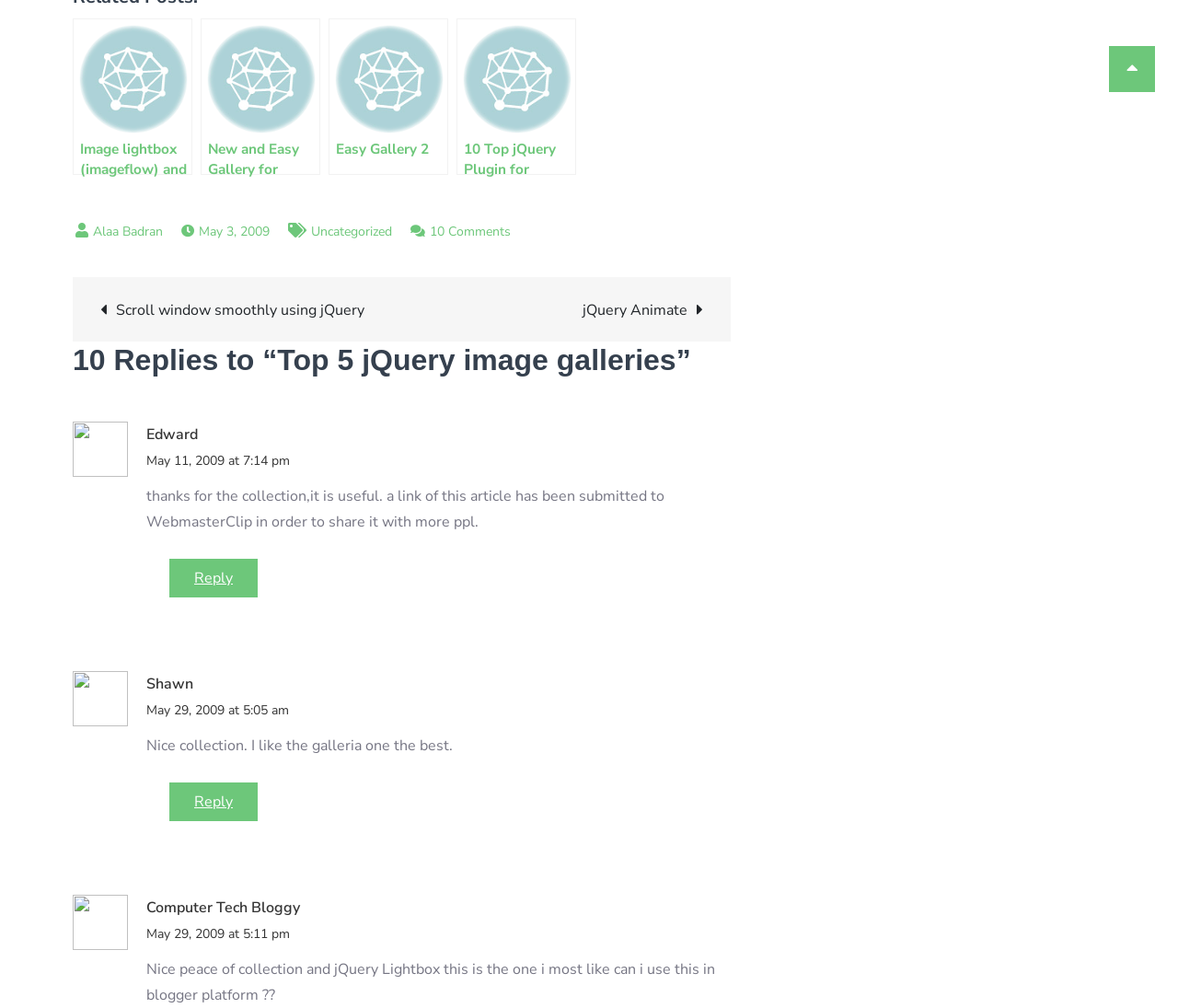Indicate the bounding box coordinates of the clickable region to achieve the following instruction: "Visit the Computer Tech Bloggy."

[0.124, 0.887, 0.255, 0.913]